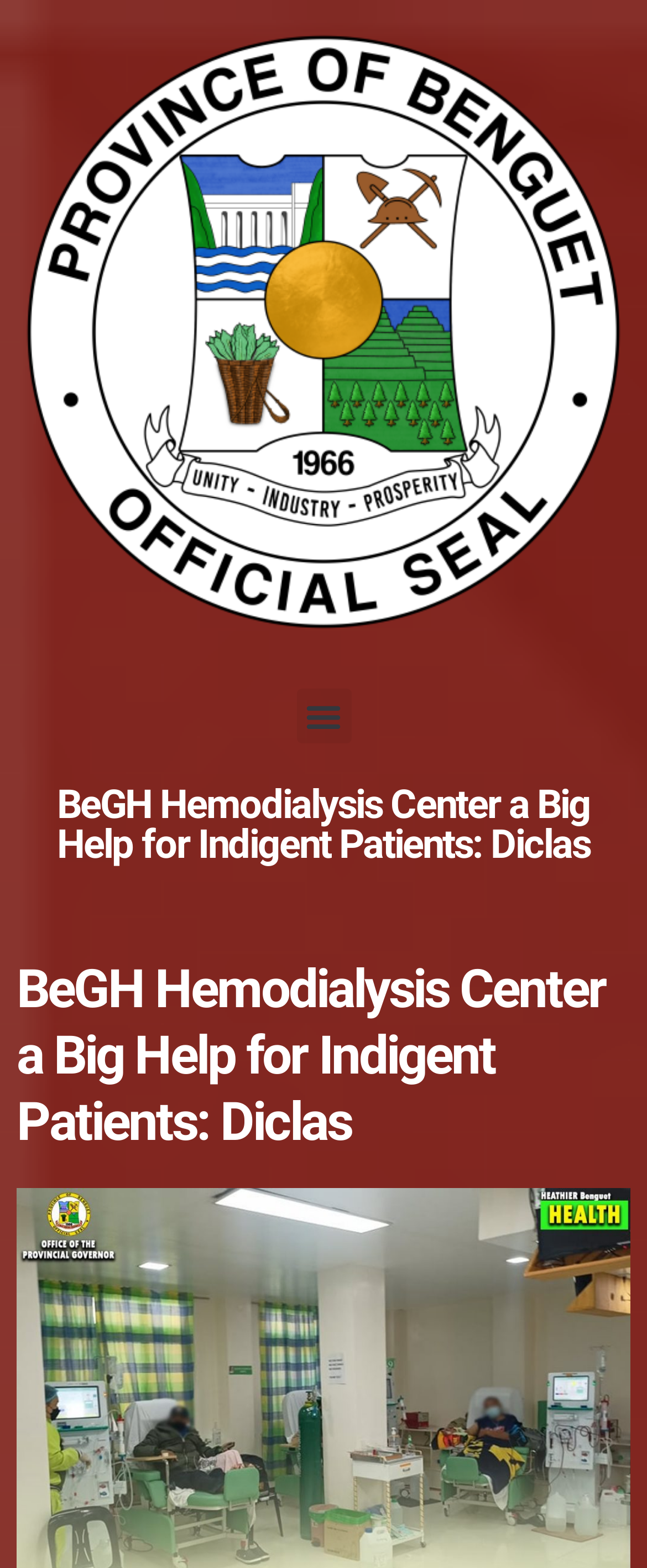Determine the bounding box of the UI component based on this description: "Menu". The bounding box coordinates should be four float values between 0 and 1, i.e., [left, top, right, bottom].

[0.458, 0.439, 0.542, 0.474]